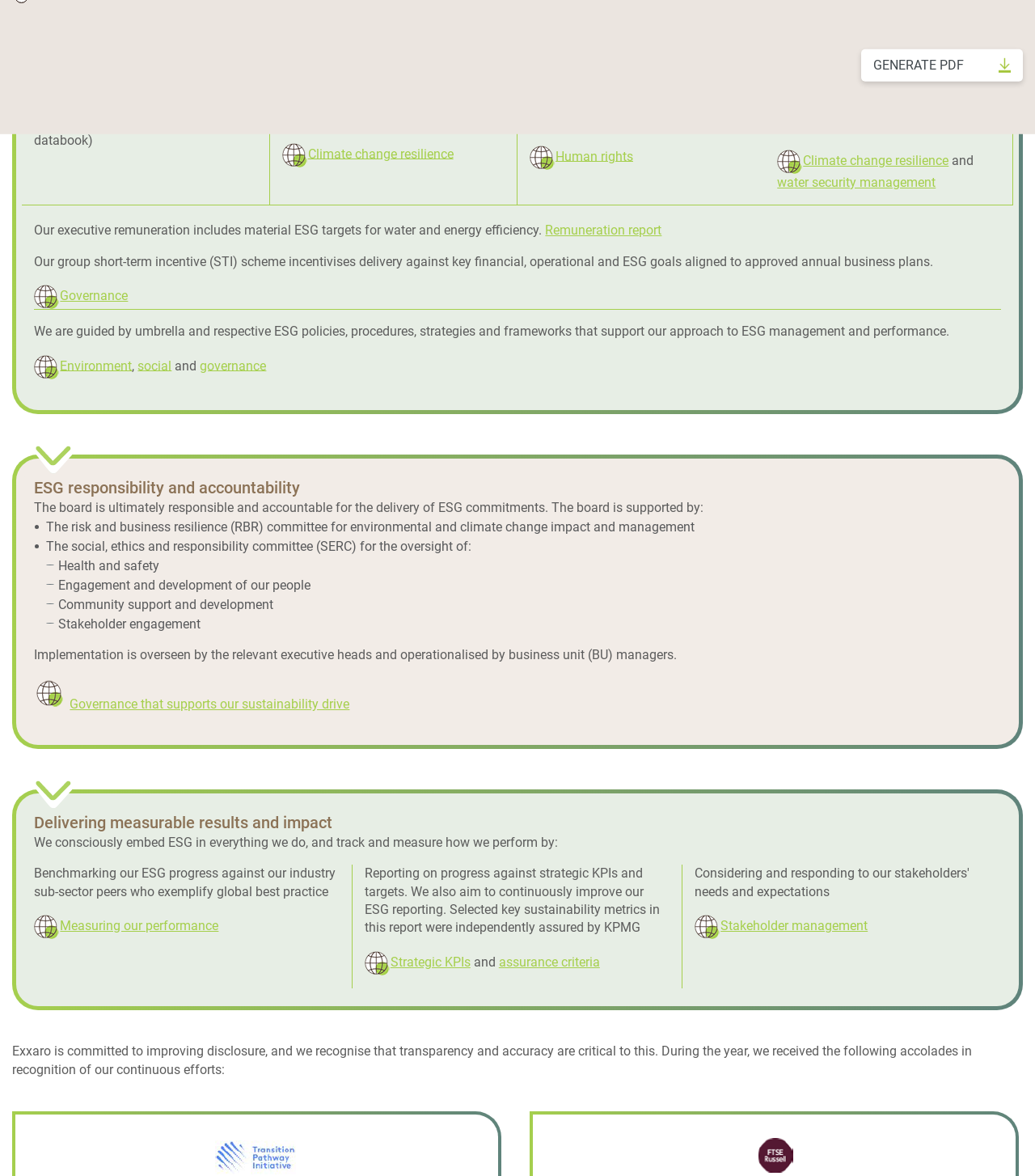Provide the bounding box coordinates of the UI element this sentence describes: "social".

[0.133, 0.304, 0.166, 0.317]